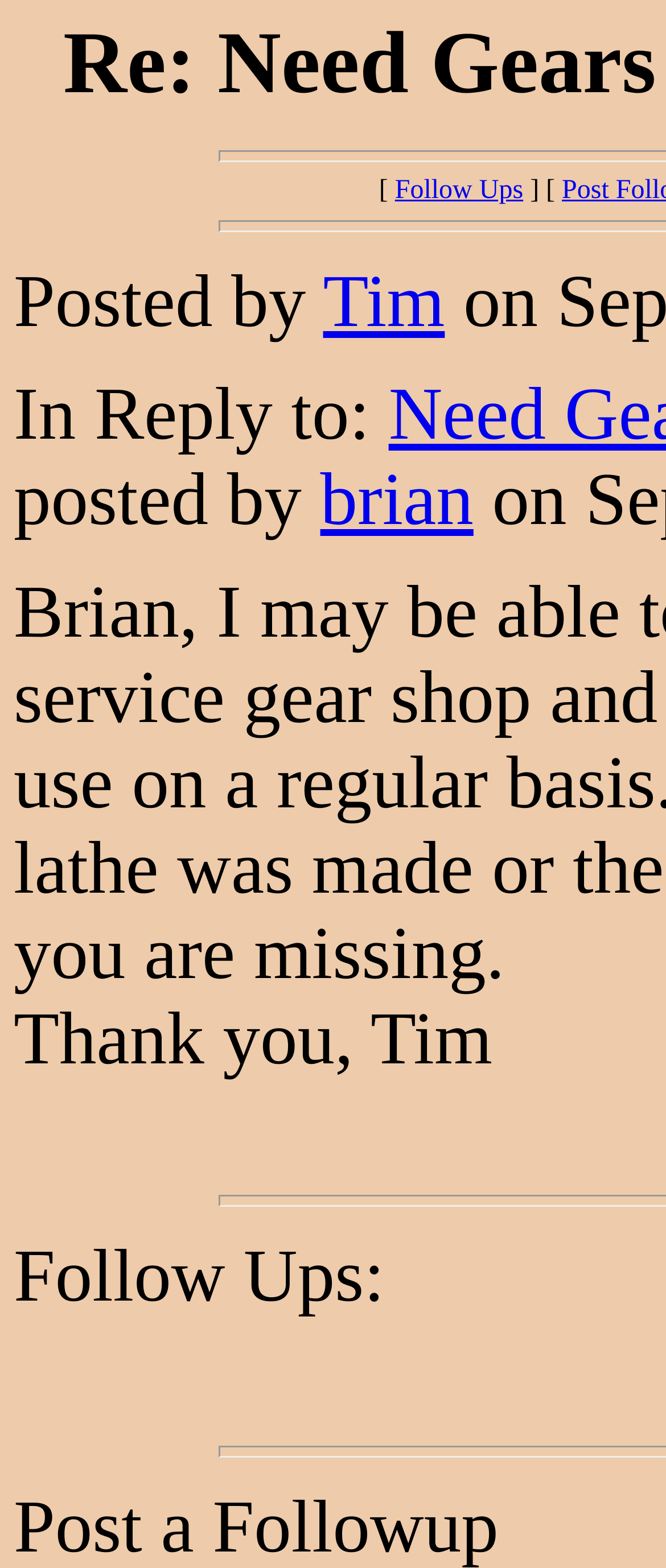What is the purpose of the 'Follow Ups' link?
Can you offer a detailed and complete answer to this question?

The presence of the 'Follow Ups' link and the 'Follow Ups:' text suggests that this link is intended to display follow-up messages related to the original post.